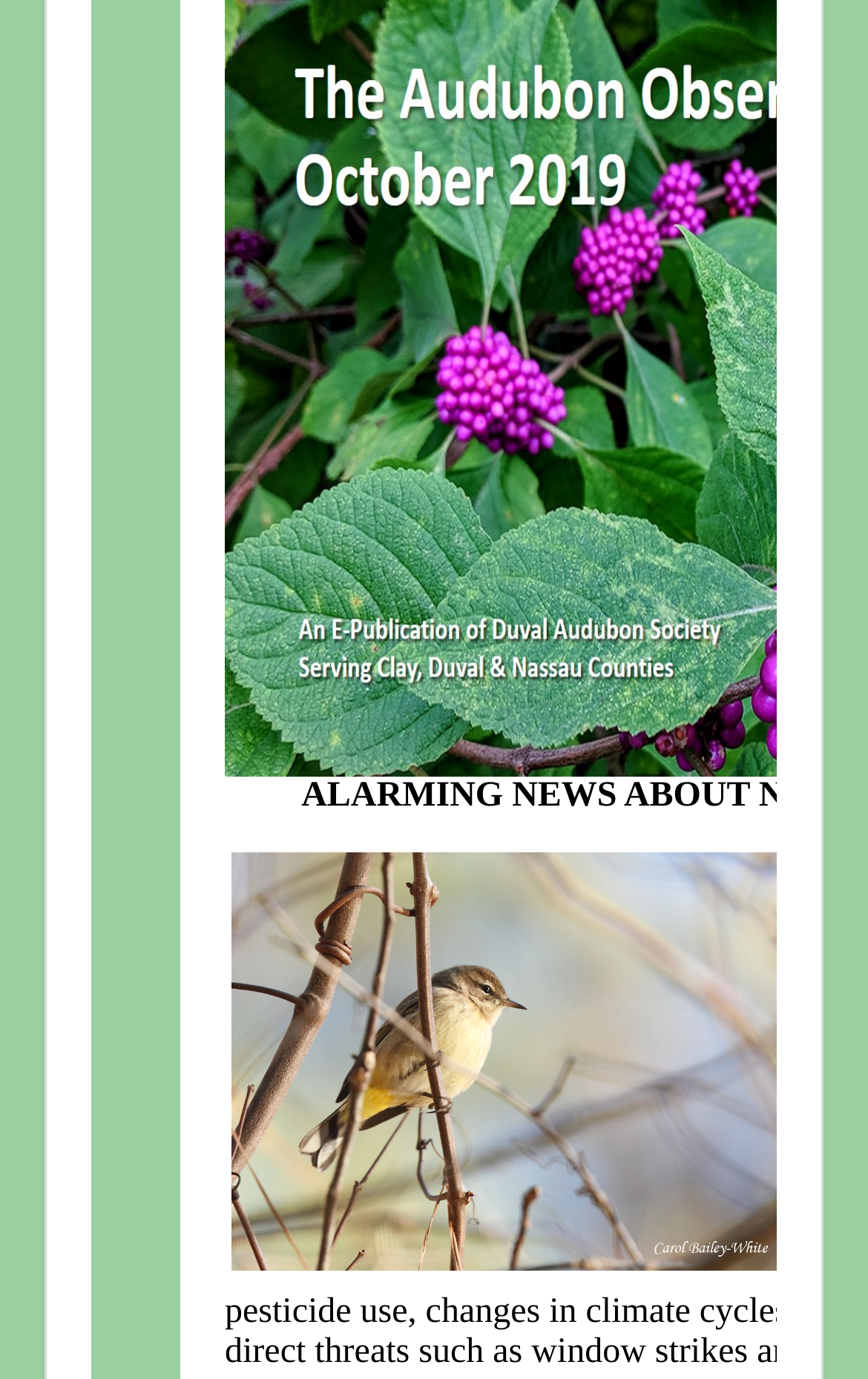Bounding box coordinates are specified in the format (top-left x, top-left y, bottom-right x, bottom-right y). All values are floating point numbers bounded between 0 and 1. Please provide the bounding box coordinate of the region this sentence describes: Take Action

[0.105, 0.03, 0.895, 0.082]